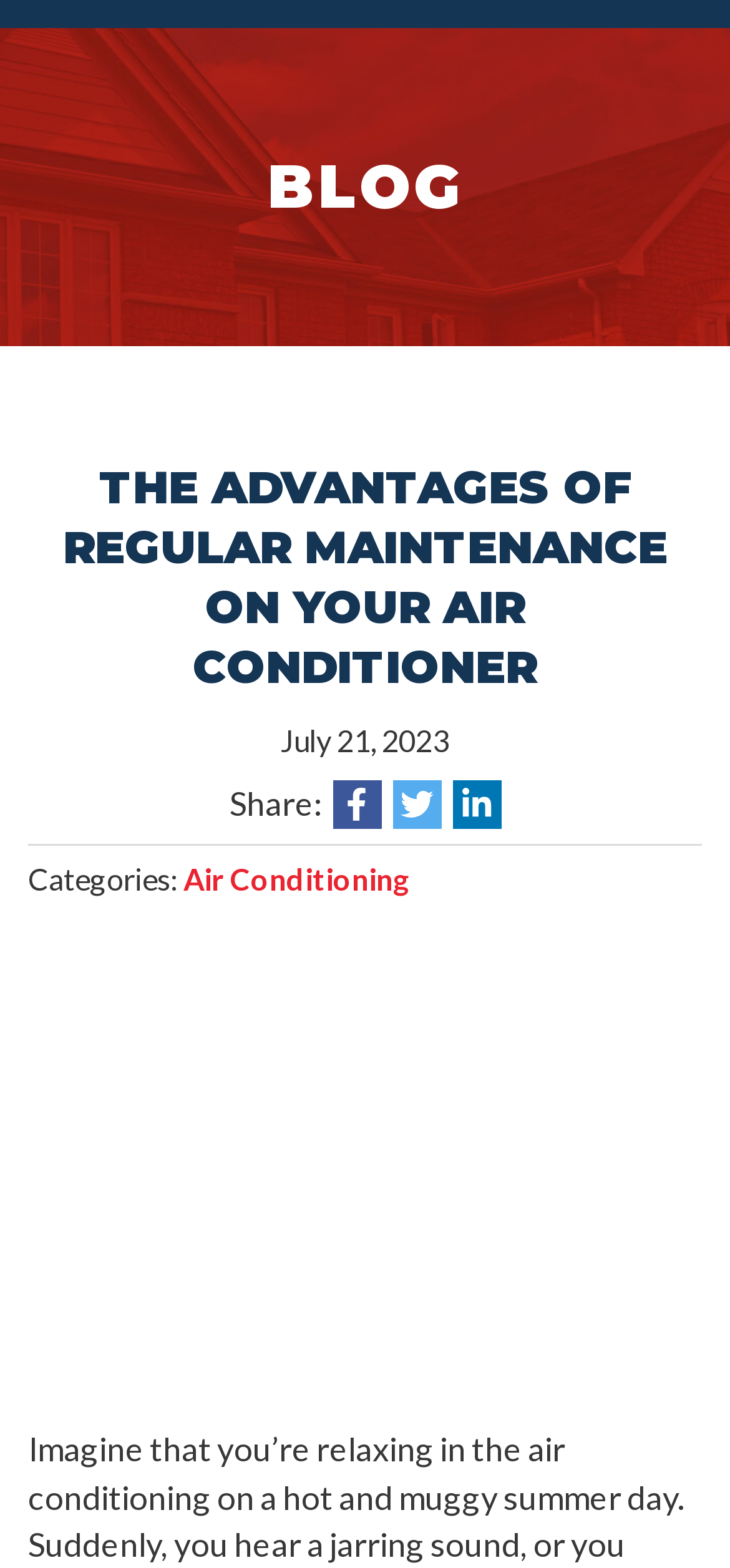Based on the element description "Contact Us", predict the bounding box coordinates of the UI element.

[0.0, 0.553, 1.0, 0.629]